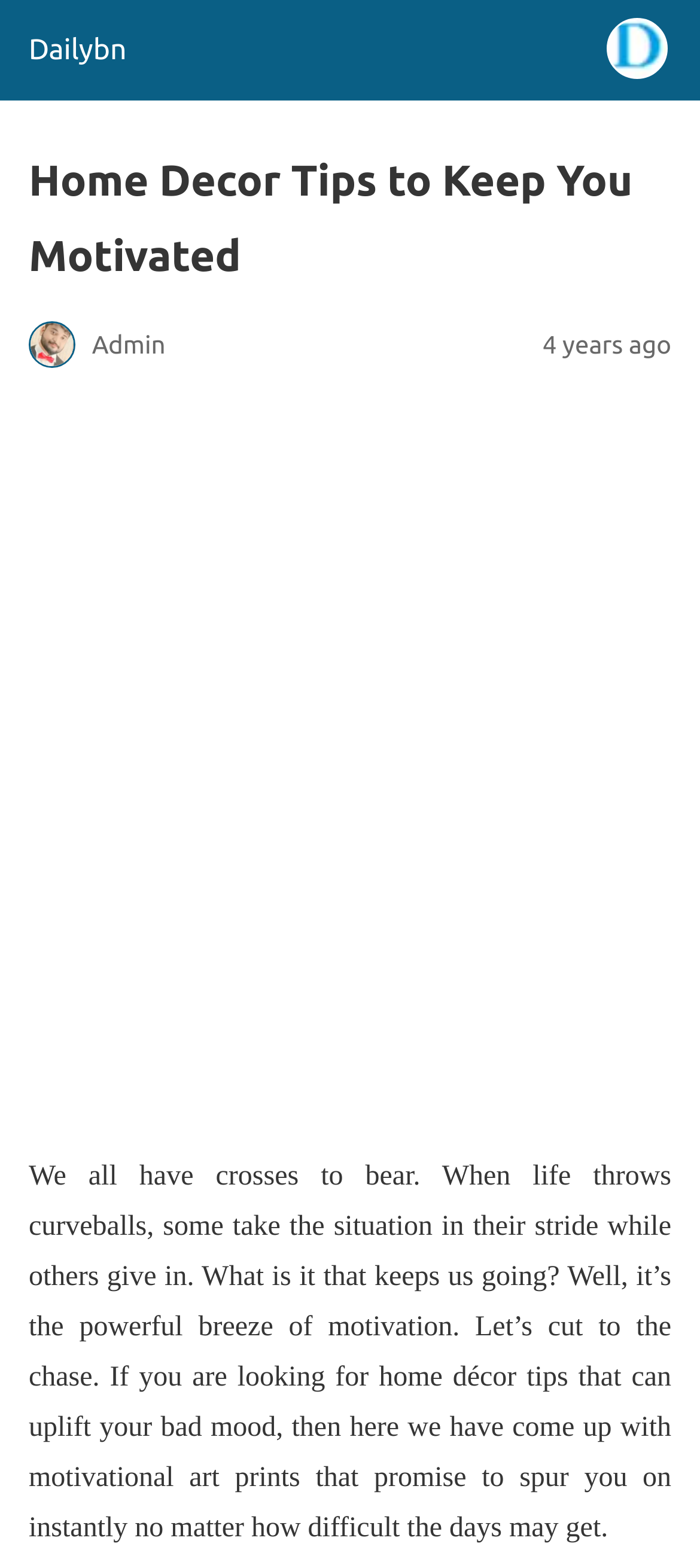What is the theme of the article? Analyze the screenshot and reply with just one word or a short phrase.

Home decor